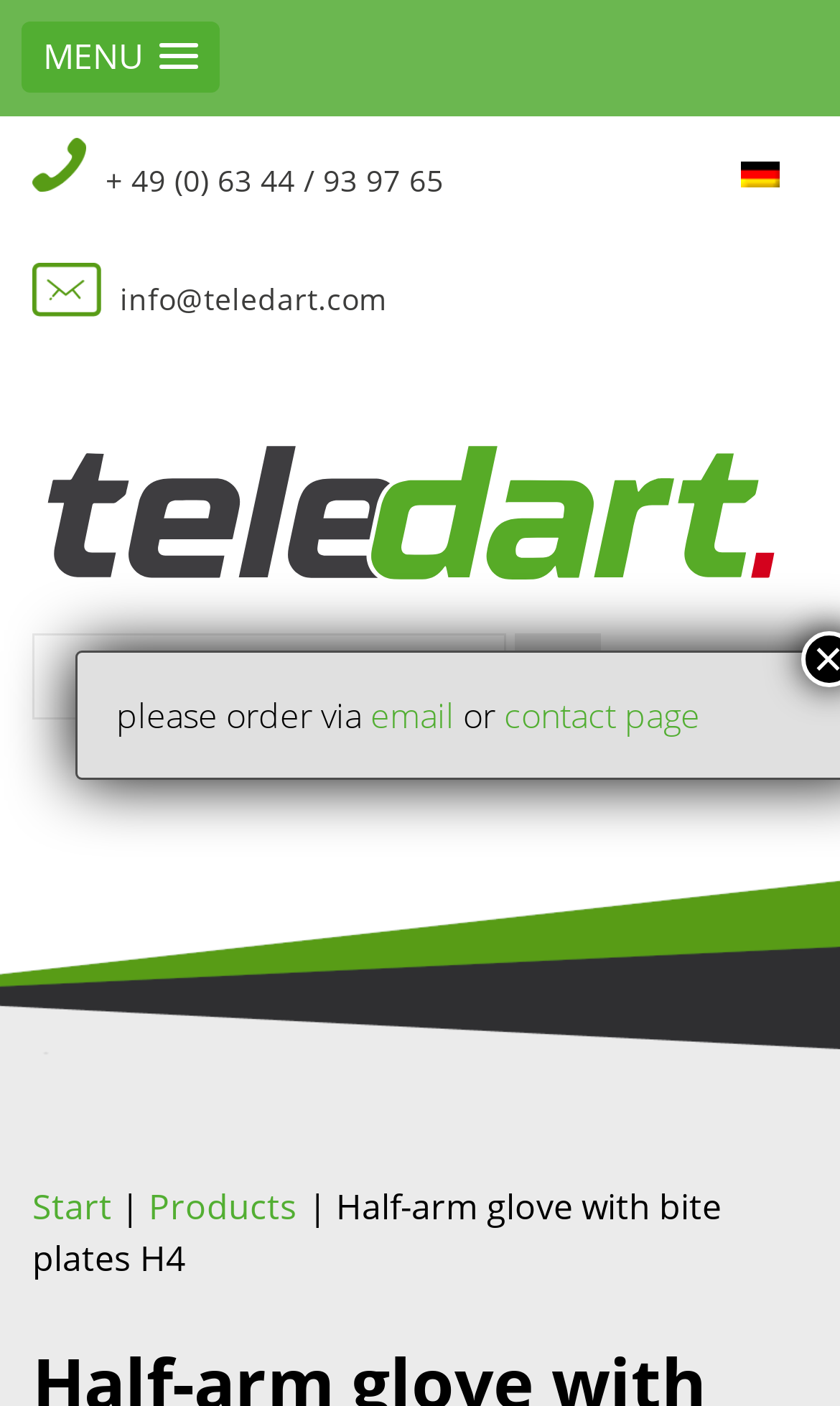What is the language of the webpage?
Give a comprehensive and detailed explanation for the question.

I found the language of the webpage by looking at the links on the webpage and found the one that says 'German', which is likely to be the language of the webpage. Additionally, the image next to the link also says 'German', which further confirms my answer.